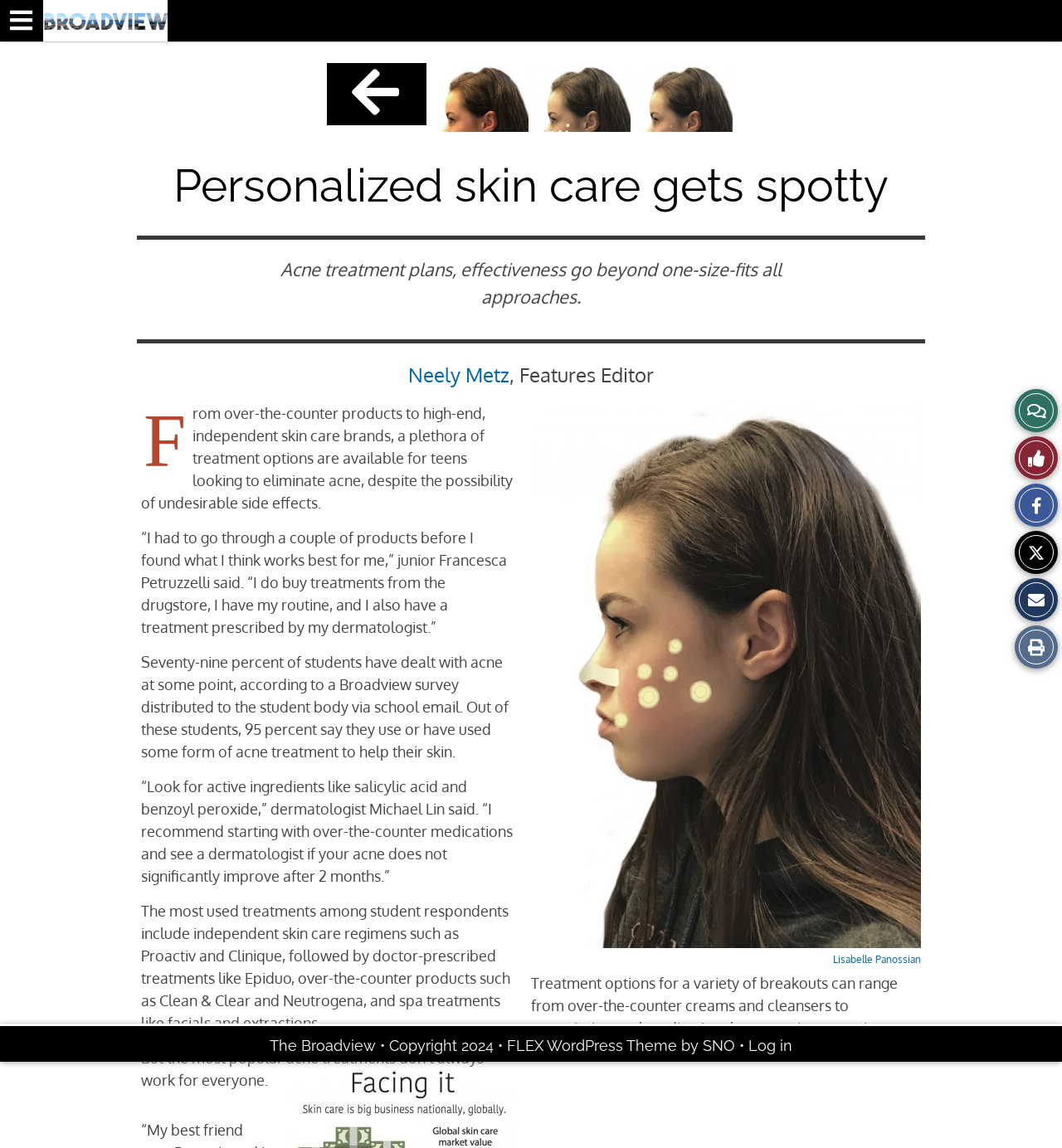Bounding box coordinates are specified in the format (top-left x, top-left y, bottom-right x, bottom-right y). All values are floating point numbers bounded between 0 and 1. Please provide the bounding box coordinate of the region this sentence describes: SNO

[0.662, 0.903, 0.692, 0.918]